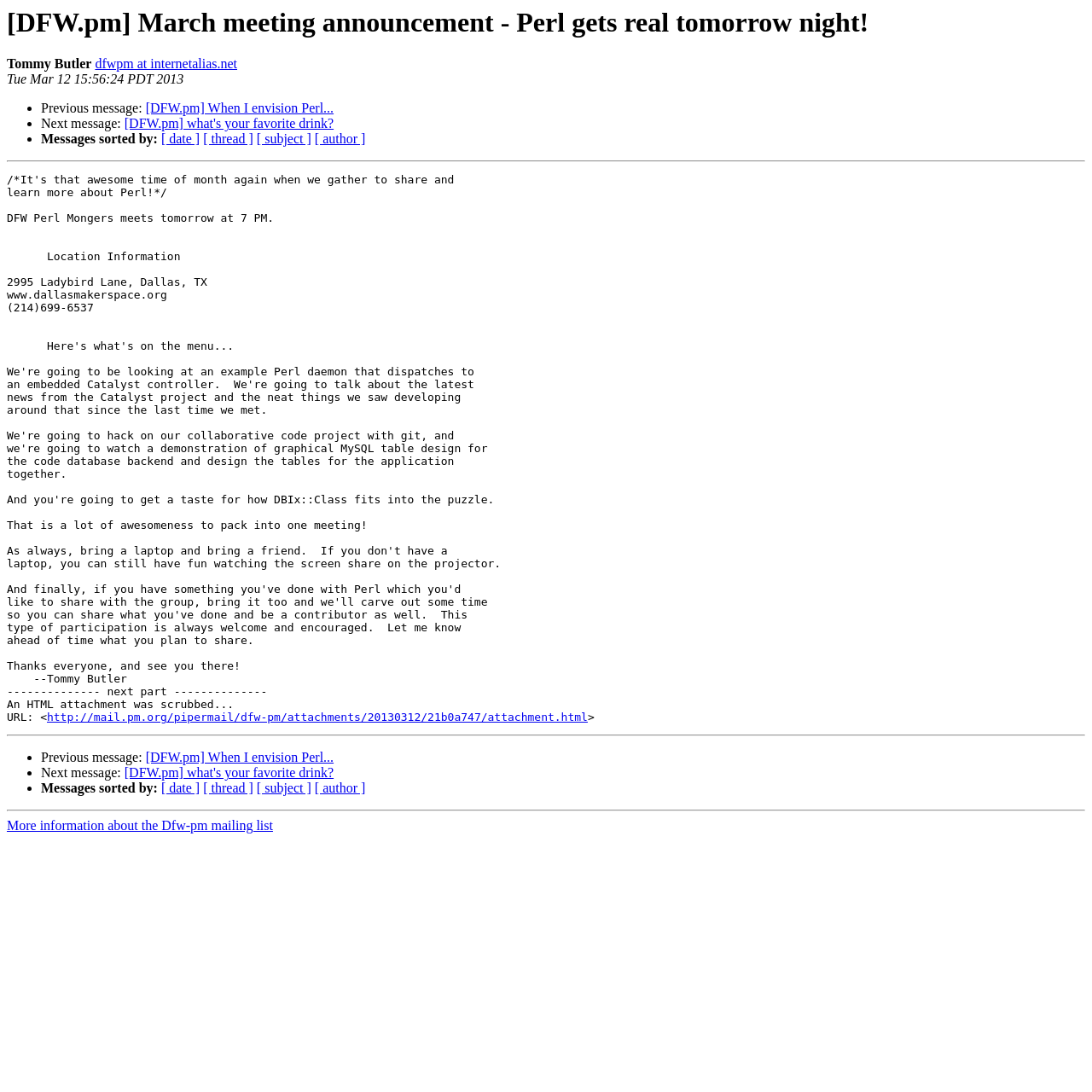Create a detailed narrative of the webpage’s visual and textual elements.

This webpage appears to be an email thread or a discussion forum, specifically a meeting announcement for the DFW.pm group. At the top, there is a heading that reads "[DFW.pm] March meeting announcement - Perl gets real tomorrow night!" followed by the name "Tommy Butler" and an email address "dfwpm at internetalias.net". Below this, there is a timestamp "Tue Mar 12 15:56:24 PDT 2013".

The main content of the page is a list of messages, each marked with a bullet point. The first message is labeled "Previous message:" and has a link to "[DFW.pm] When I envision Perl...". The next message is labeled "Next message:" and has a link to "[DFW.pm] what's your favorite drink?". This pattern of previous and next messages continues, with each message having a link to the actual content.

To the right of the message list, there are links to sort the messages by date, thread, subject, or author. Below the message list, there is a horizontal separator, followed by another section that appears to be an attachment, with a link to "http://mail.pm.org/pipermail/dfw-pm/attachments/20130312/21b0a747/attachment.html". This is followed by another horizontal separator, and then the message list pattern repeats.

At the very bottom of the page, there is a link to "More information about the Dfw-pm mailing list".